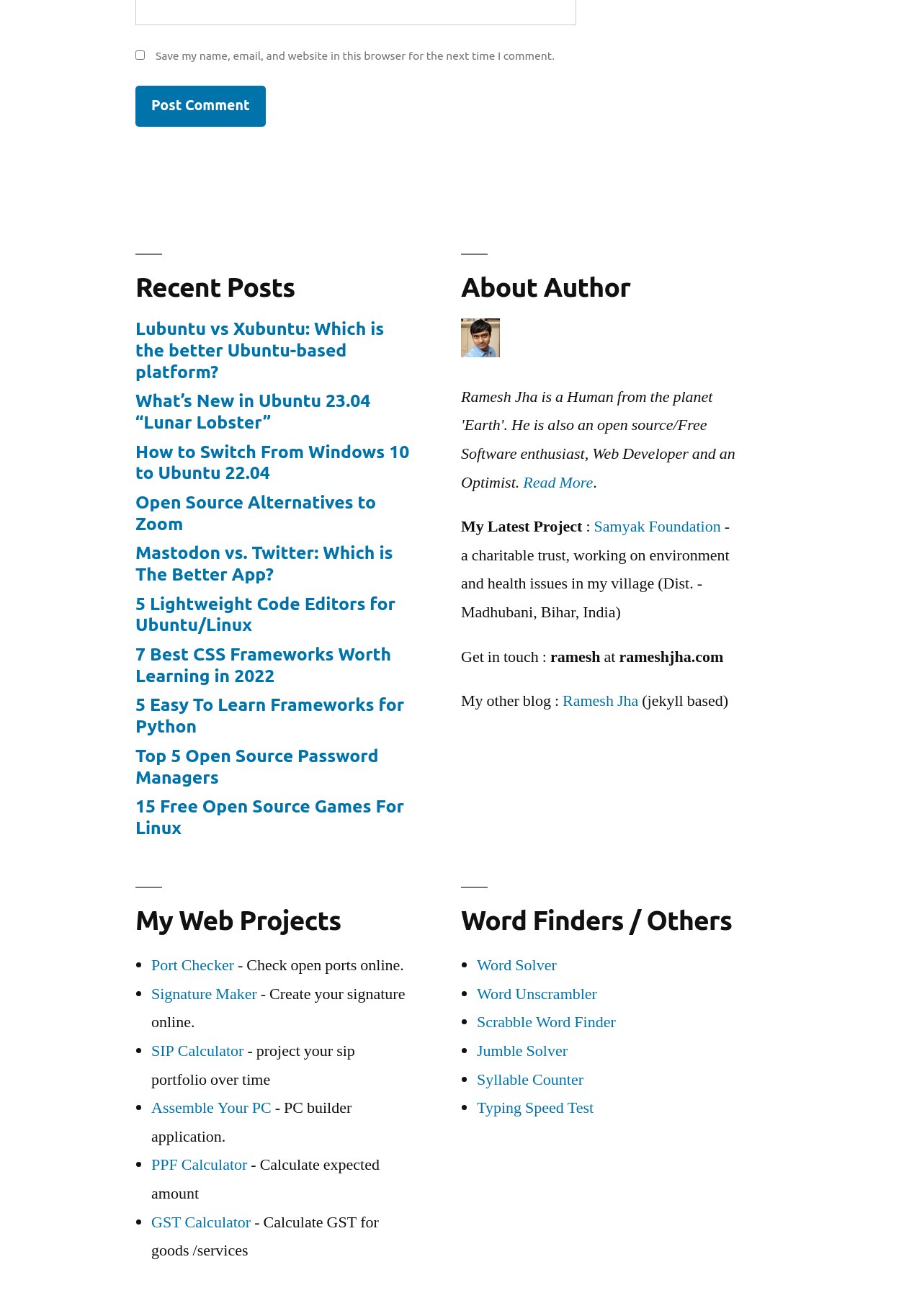What is the purpose of the checkbox at the top?
Give a single word or phrase as your answer by examining the image.

Save comment info